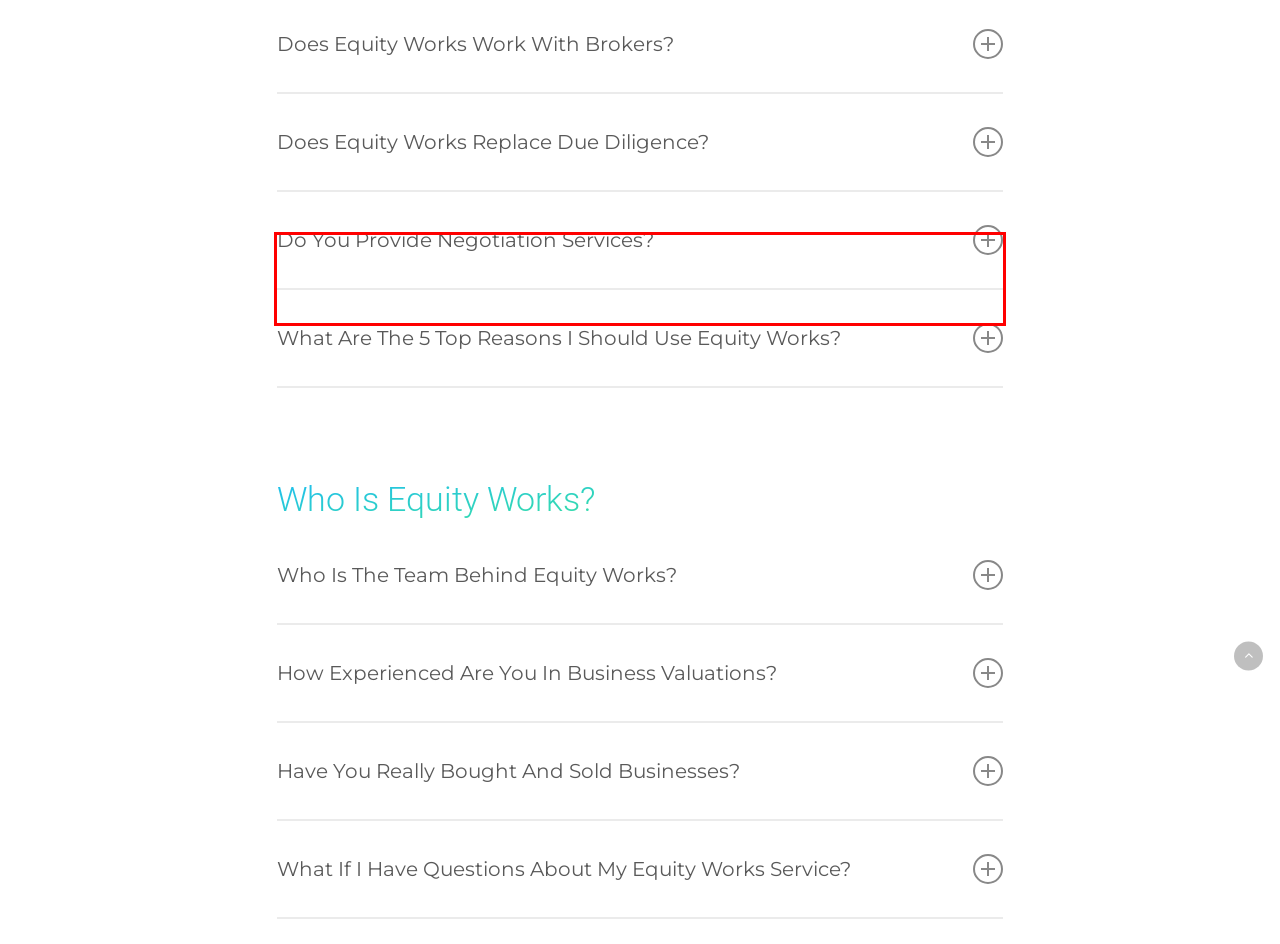You have a screenshot of a webpage with a red bounding box. Use OCR to generate the text contained within this red rectangle.

You can give permissions to each client to view their own dashboard, as well as prospective buyers to view only the businesses AND information they are interested/allowed to view.